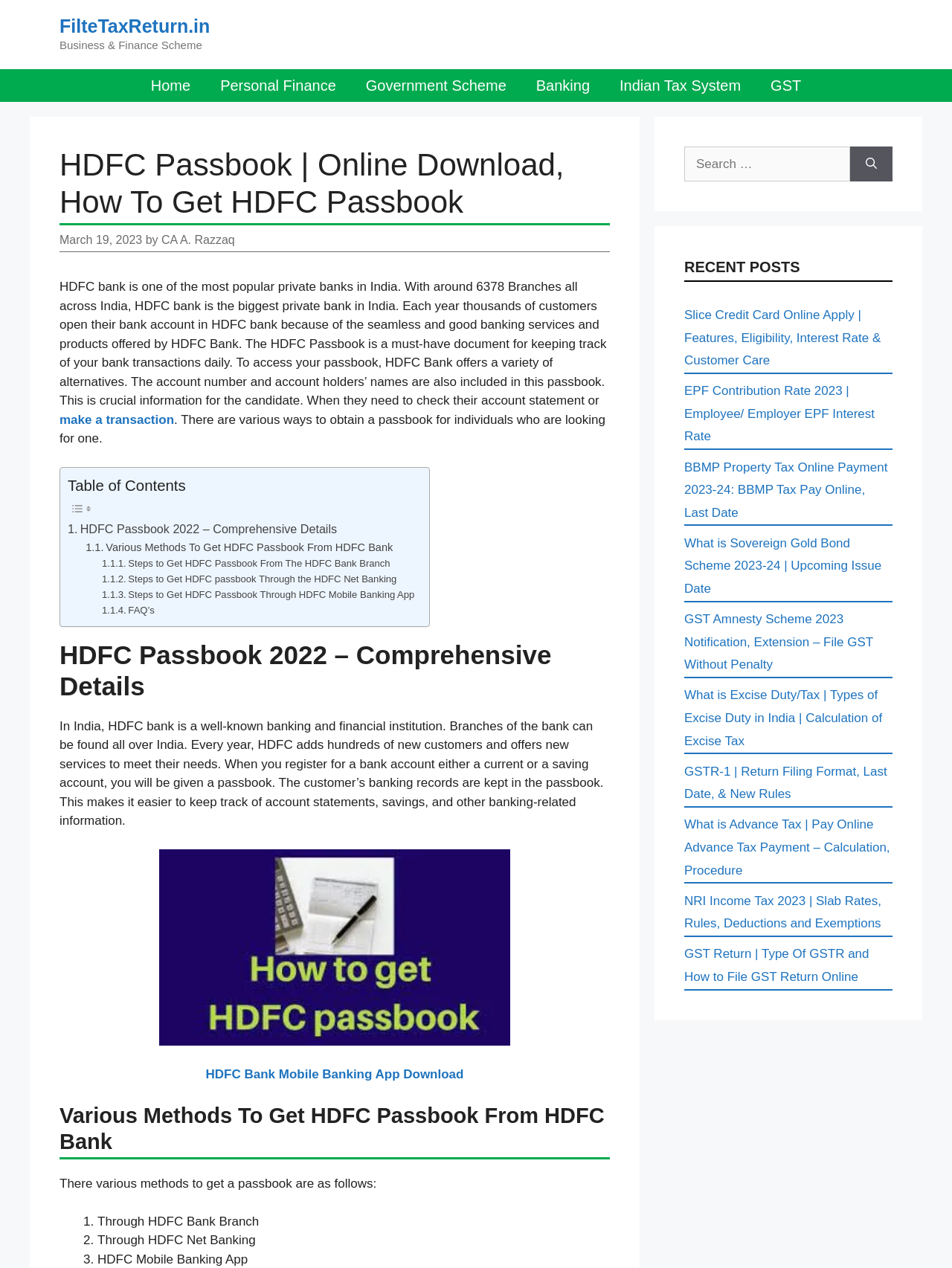Provide your answer to the question using just one word or phrase: What is the date of the article on this webpage?

March 19, 2023